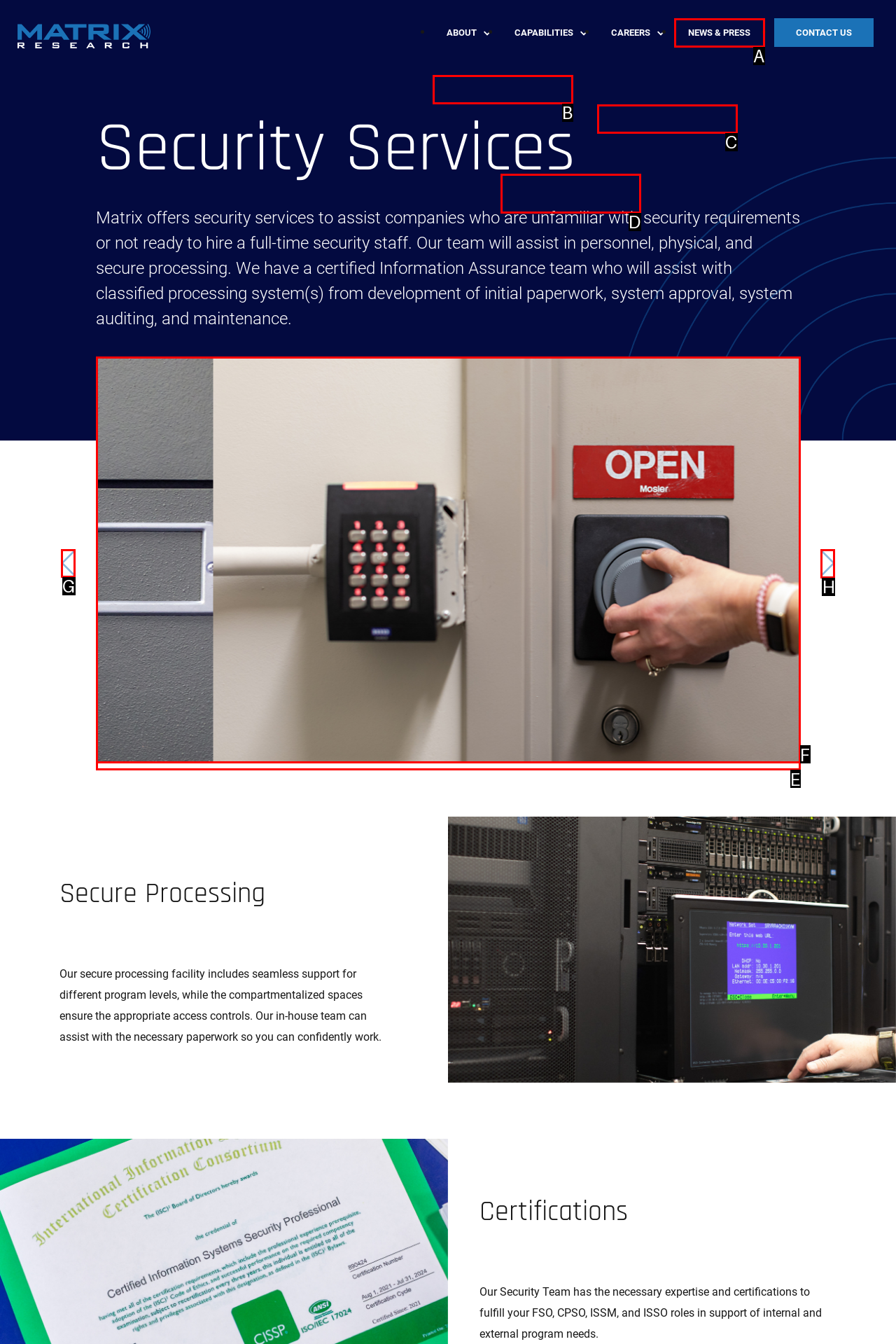Tell me which one HTML element I should click to complete the following task: Click on Next Answer with the option's letter from the given choices directly.

H